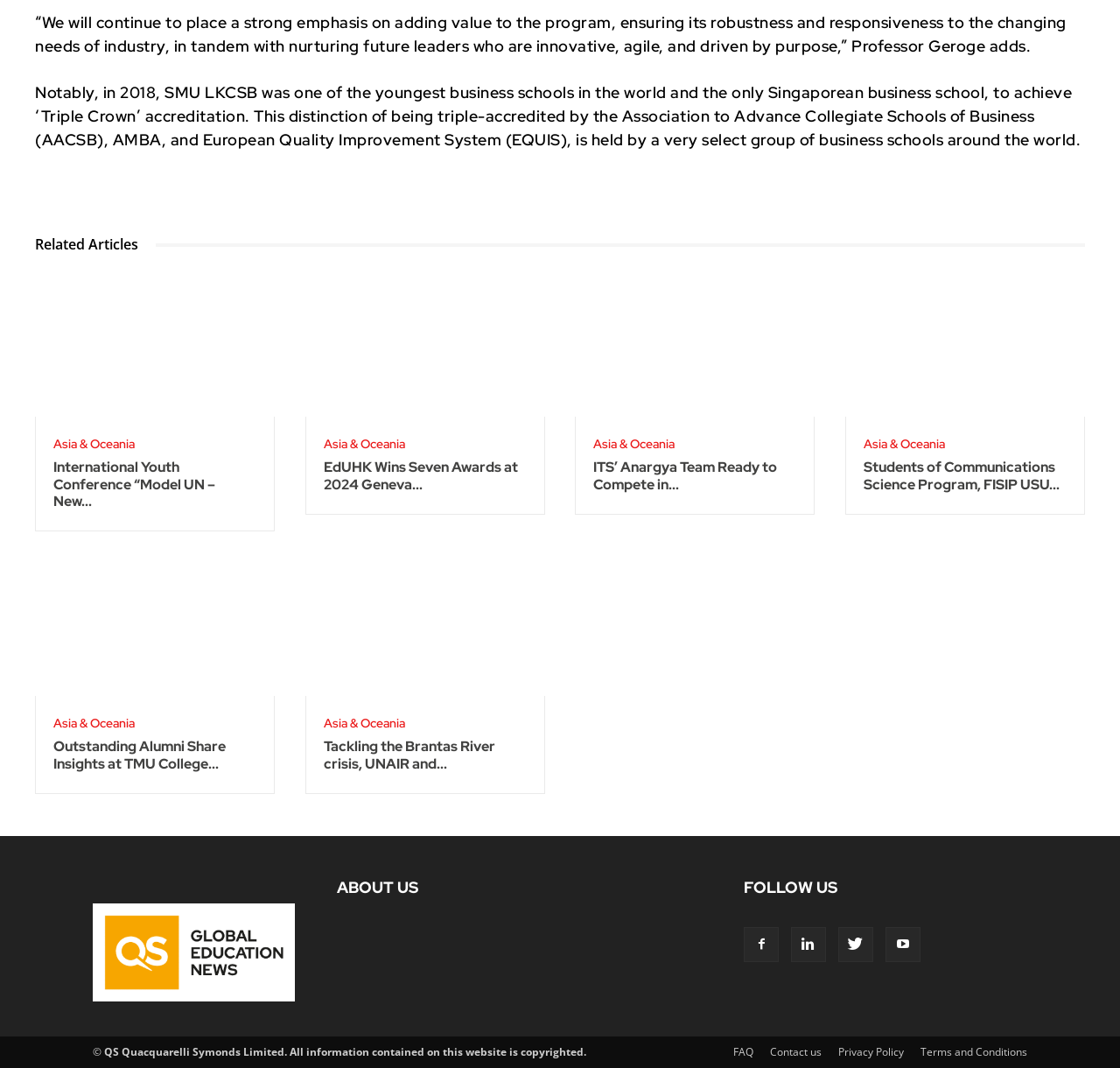What is the copyright holder of the information on this website?
Refer to the image and provide a detailed answer to the question.

The copyright holder of the information on this website is QS Quacquarelli Symonds Limited, which is mentioned at the bottom of the webpage as '© QS Quacquarelli Symonds Limited. All information contained on this website is copyrighted'.